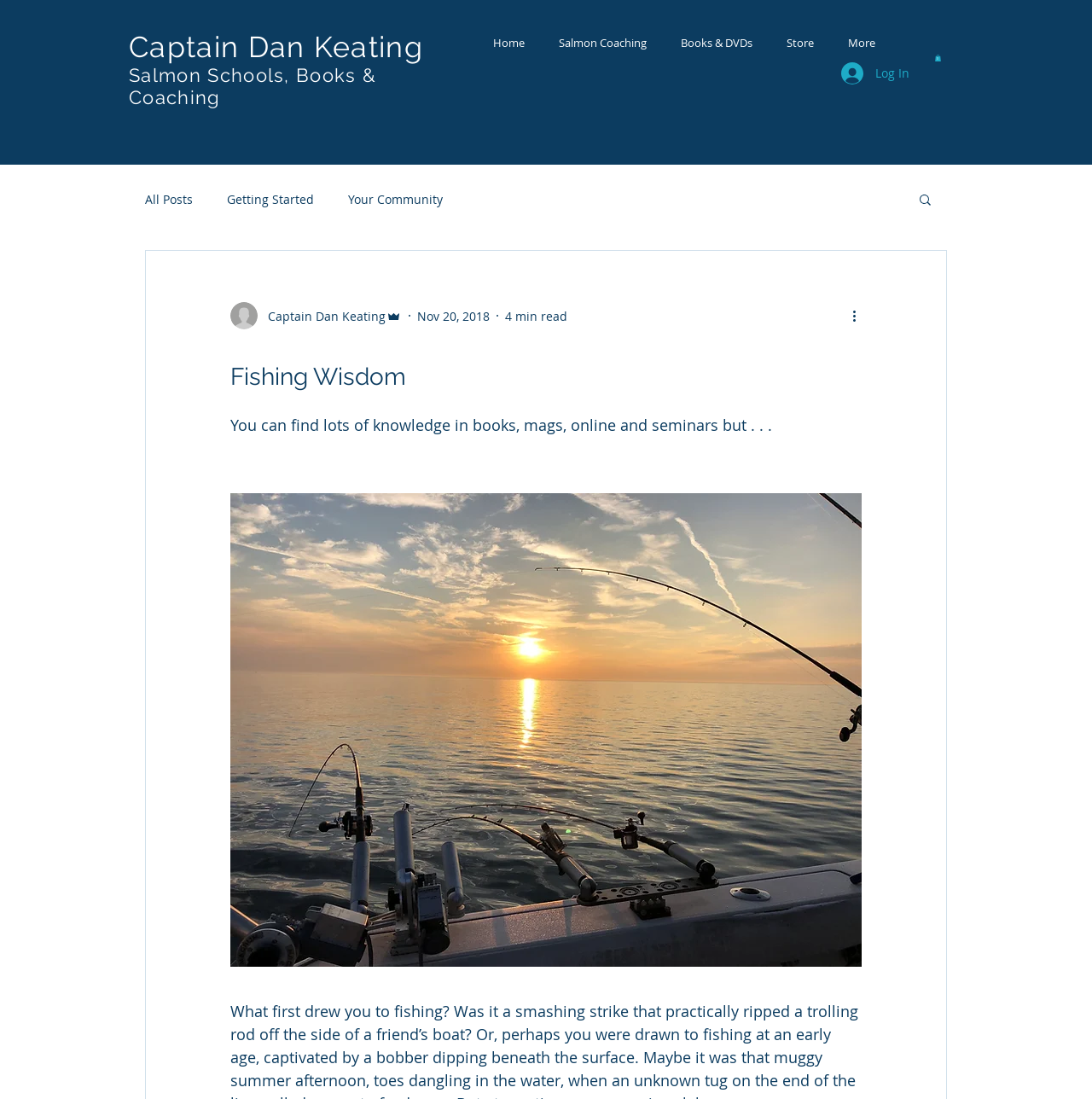Extract the primary headline from the webpage and present its text.

Captain Dan Keating
Salmon Schools, Books & Coaching